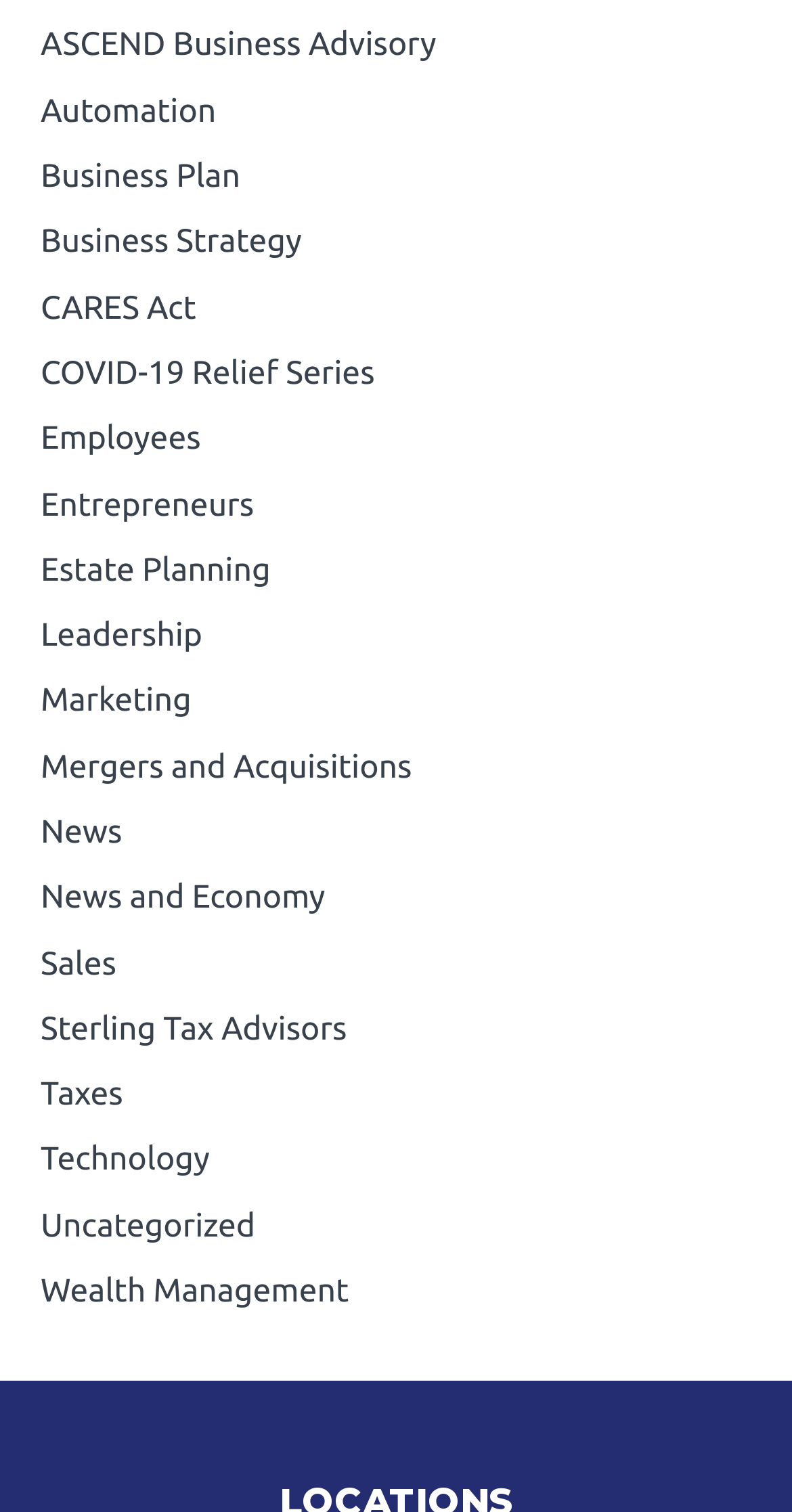Please answer the following question using a single word or phrase: 
What is the link below 'Business Strategy'?

CARES Act